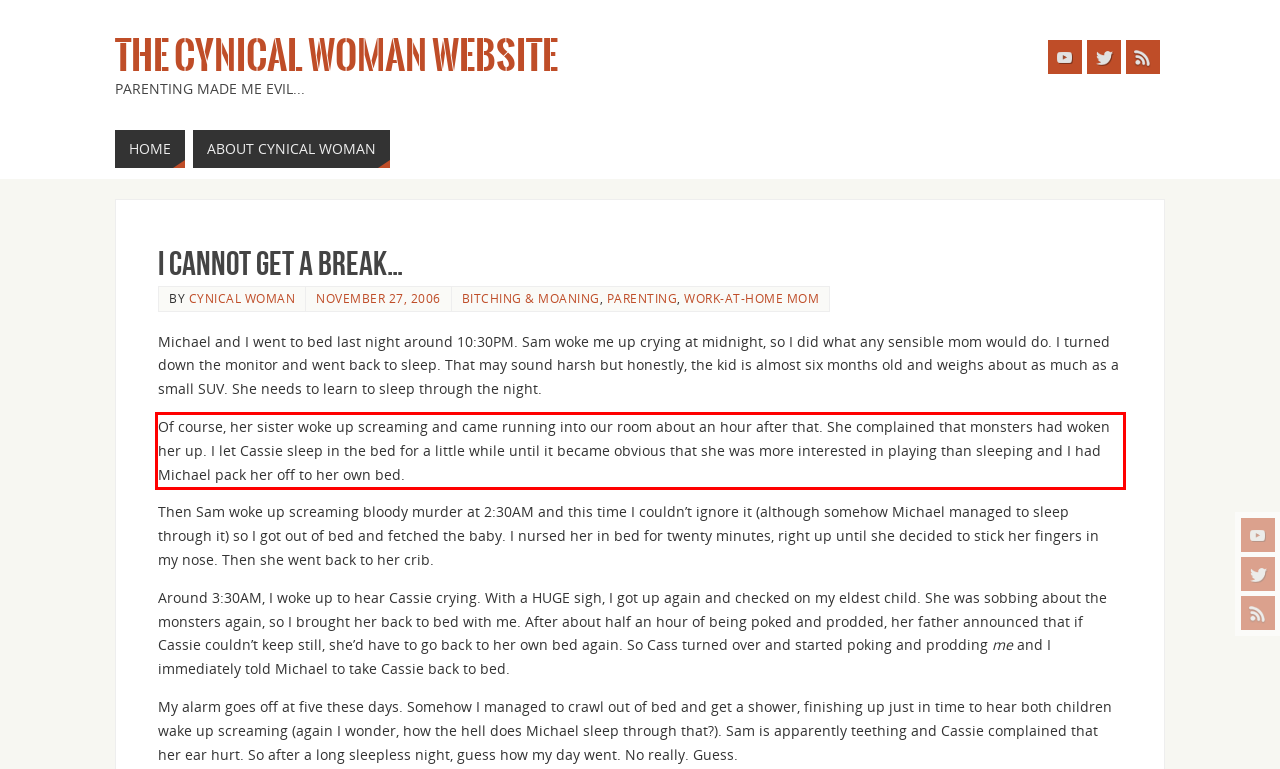You are provided with a webpage screenshot that includes a red rectangle bounding box. Extract the text content from within the bounding box using OCR.

Of course, her sister woke up screaming and came running into our room about an hour after that. She complained that monsters had woken her up. I let Cassie sleep in the bed for a little while until it became obvious that she was more interested in playing than sleeping and I had Michael pack her off to her own bed.